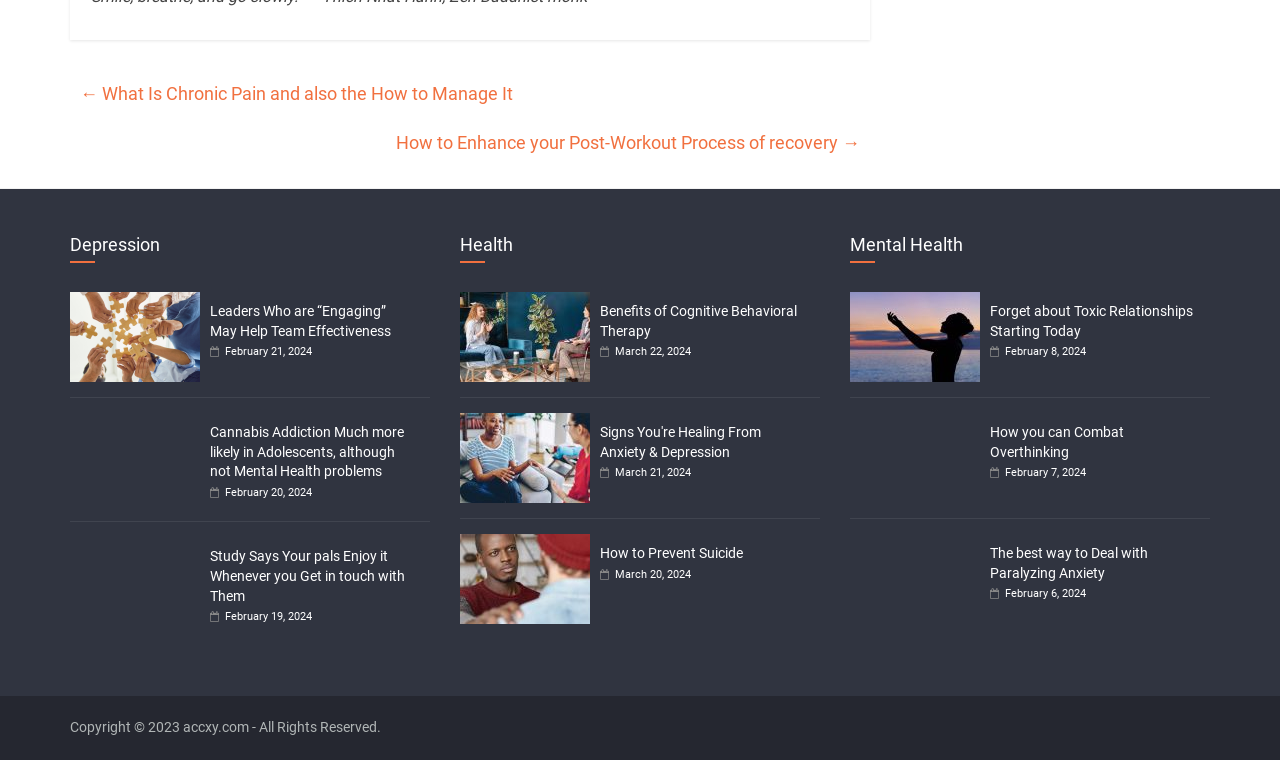Identify the bounding box coordinates of the clickable section necessary to follow the following instruction: "Click on the link 'What Is Chronic Pain and also the How to Manage It'". The coordinates should be presented as four float numbers from 0 to 1, i.e., [left, top, right, bottom].

[0.062, 0.102, 0.401, 0.143]